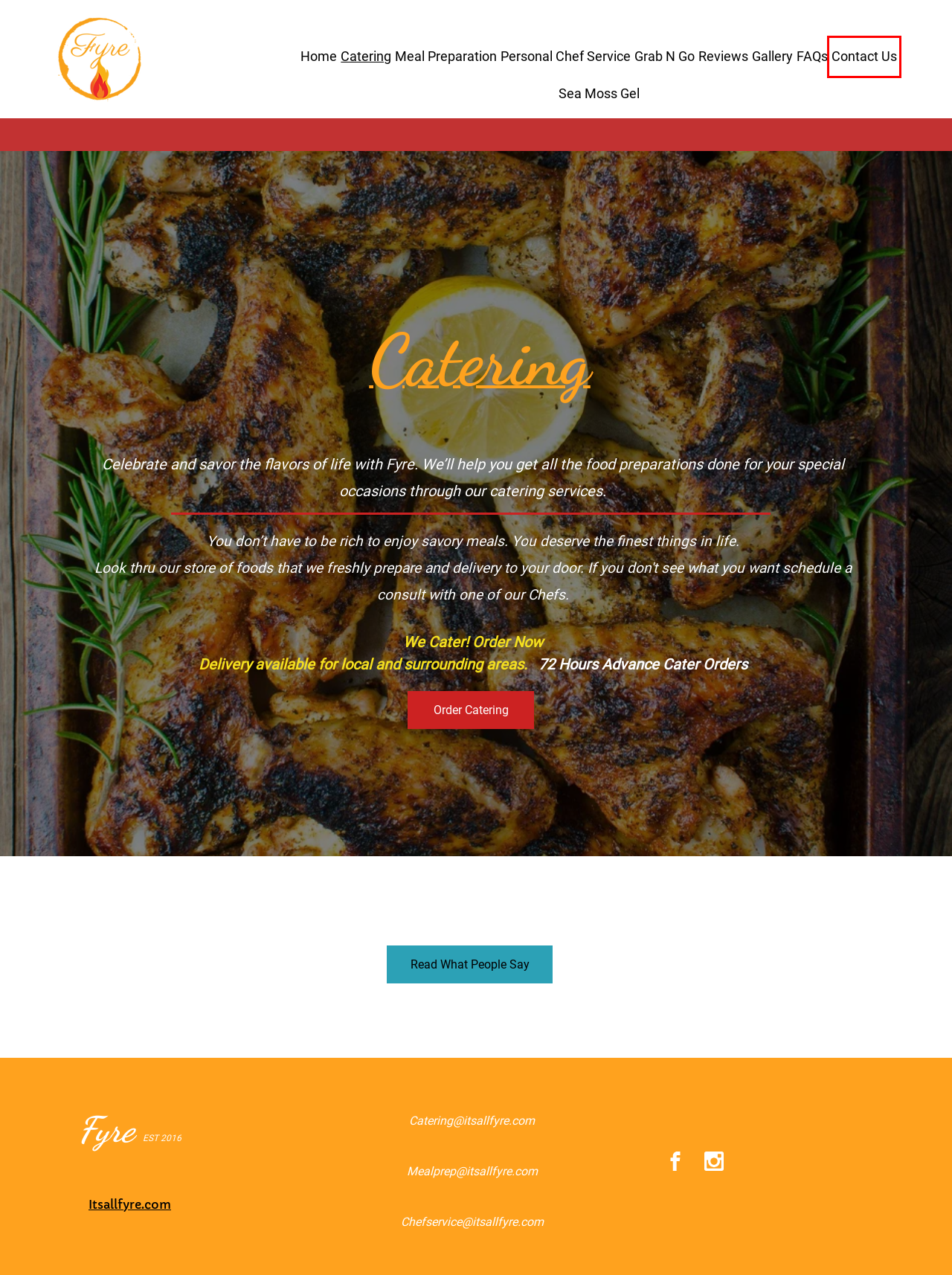Given a screenshot of a webpage with a red bounding box around a UI element, please identify the most appropriate webpage description that matches the new webpage after you click on the element. Here are the candidates:
A. Personal Chef Service in Wichita, Kansas
B. Grab N Go – Fyre in Wichita, KS
C. Home - Fyre in Wichita, KS
D. Gallery - Fyre LLC in Wichita, KS
E. Reviews - Fyre LLC in Wichita, KS
F. Contact Us - Fyre in Wichita, KS
G. FAQs - Fyre LLC in Wichita, KS
H. Meal Preparation in Wichita kansas

F